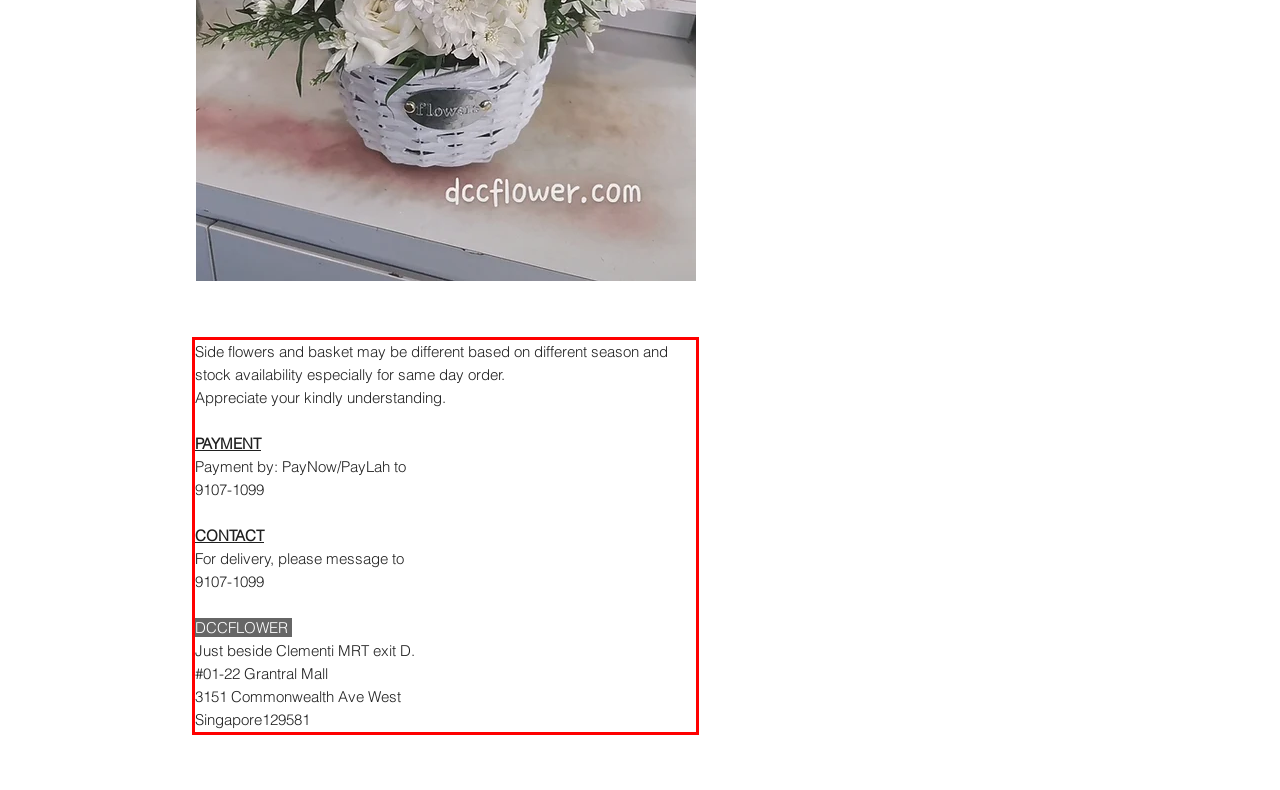Your task is to recognize and extract the text content from the UI element enclosed in the red bounding box on the webpage screenshot.

Side flowers and basket may be different based on different season and stock availability especially for same day order. Appreciate your kindly understanding. PAYMENT Payment by: PayNow/PayLah to 9107-1099 CONTACT For delivery, please message to 9107-1099 DCCFLOWER Just beside Clementi MRT exit D. #01-22 Grantral Mall 3151 Commonwealth Ave West Singapore129581